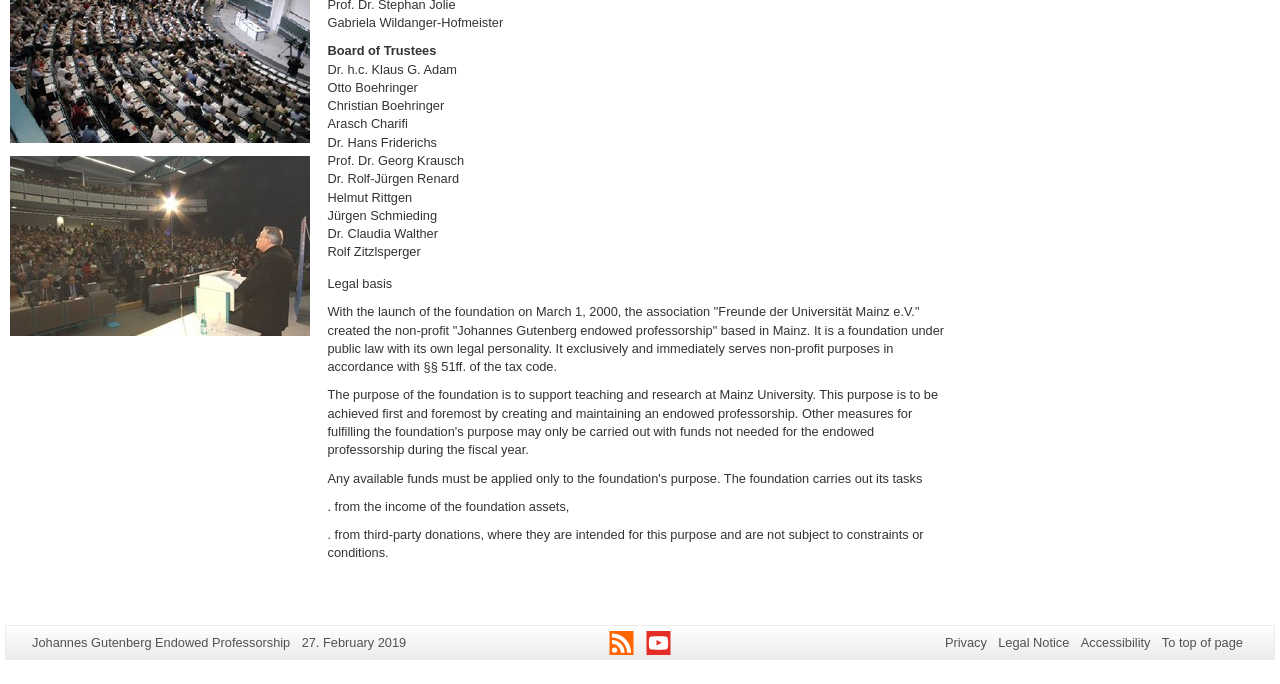Identify the bounding box for the described UI element. Provide the coordinates in (top-left x, top-left y, bottom-right x, bottom-right y) format with values ranging from 0 to 1: Privacy

[0.738, 0.928, 0.771, 0.95]